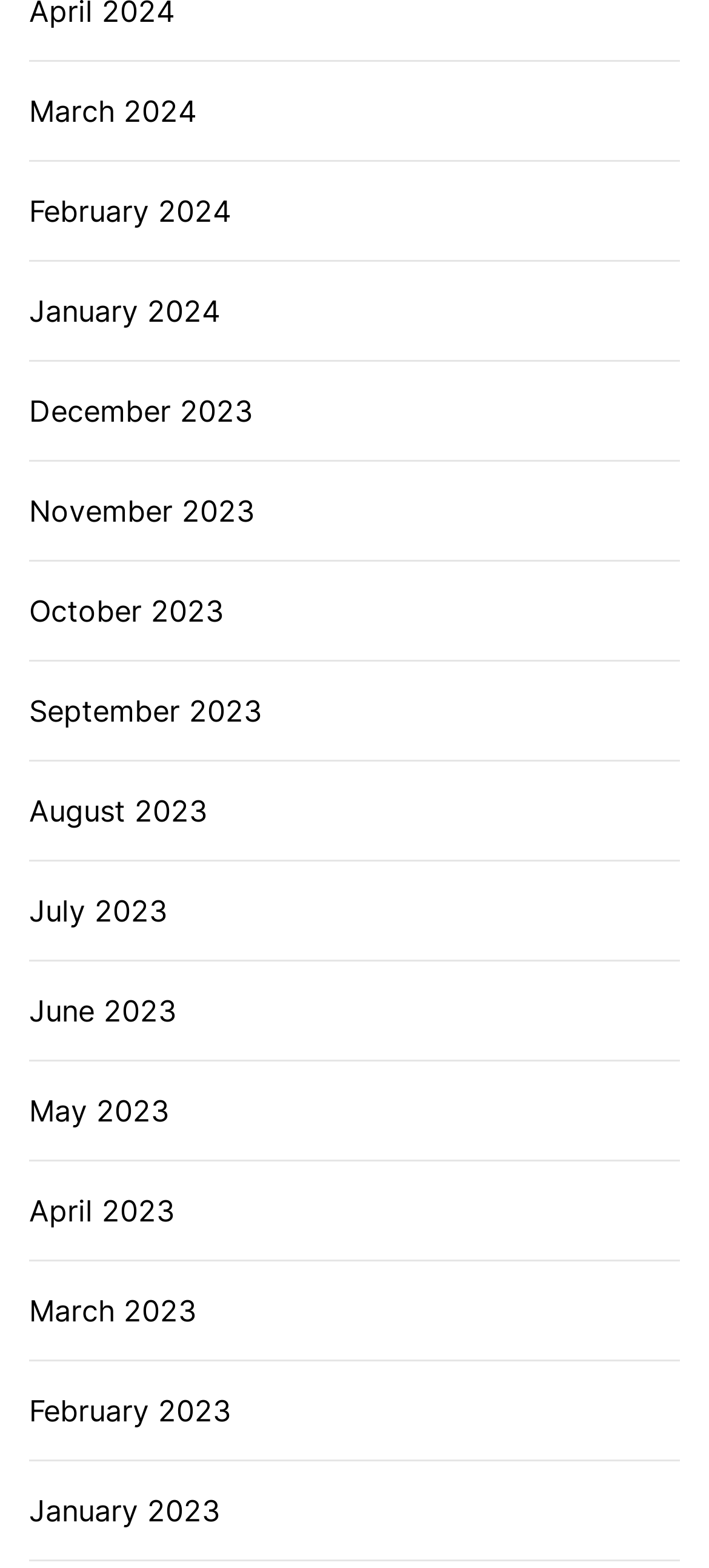Please specify the bounding box coordinates for the clickable region that will help you carry out the instruction: "go to February 2024".

[0.041, 0.12, 0.326, 0.148]